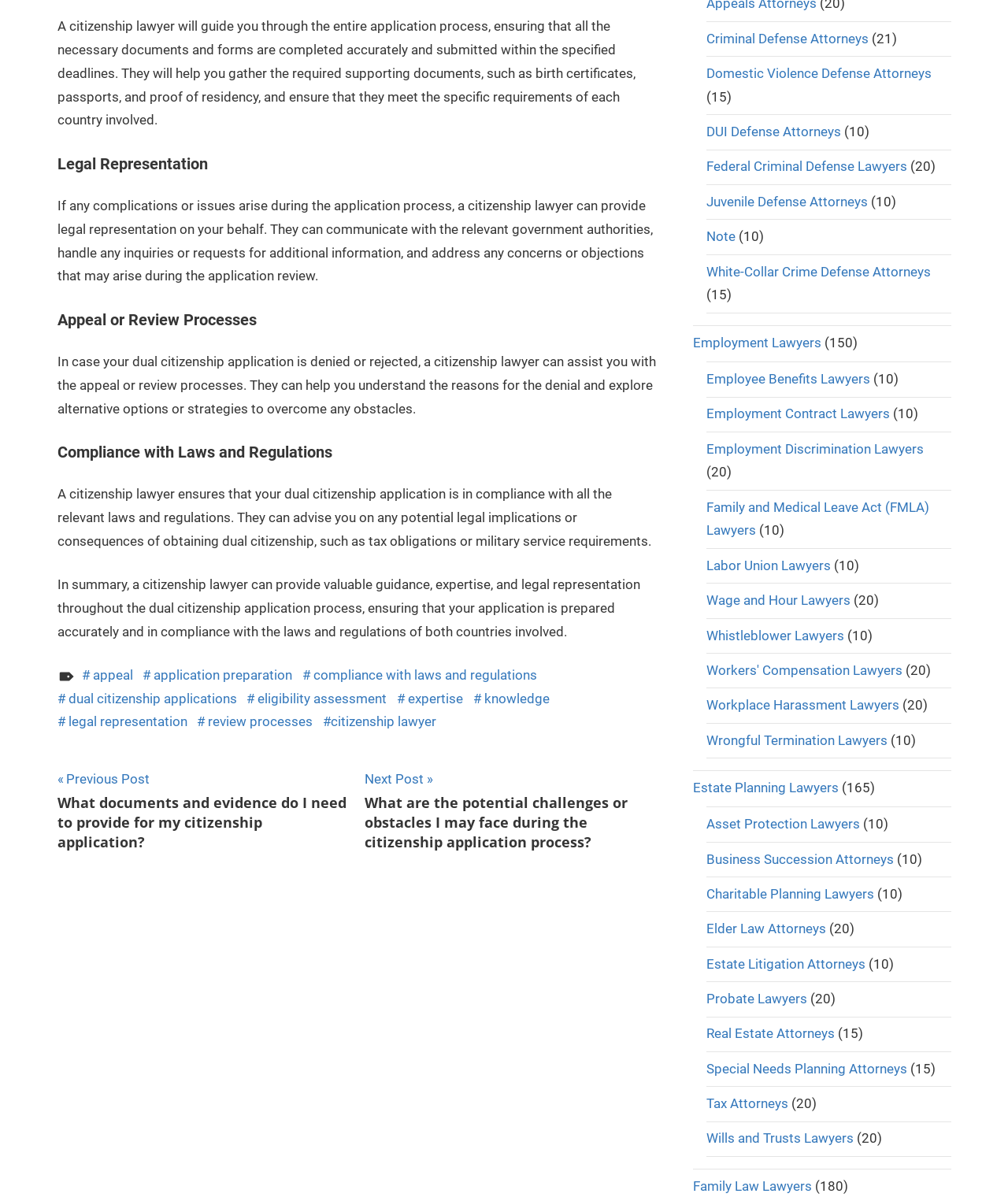What is the importance of compliance with laws and regulations in dual citizenship applications?
From the details in the image, answer the question comprehensively.

The webpage emphasizes that a citizenship lawyer ensures that the dual citizenship application is in compliance with all relevant laws and regulations, advising on potential legal implications or consequences of obtaining dual citizenship, such as tax obligations or military service requirements.